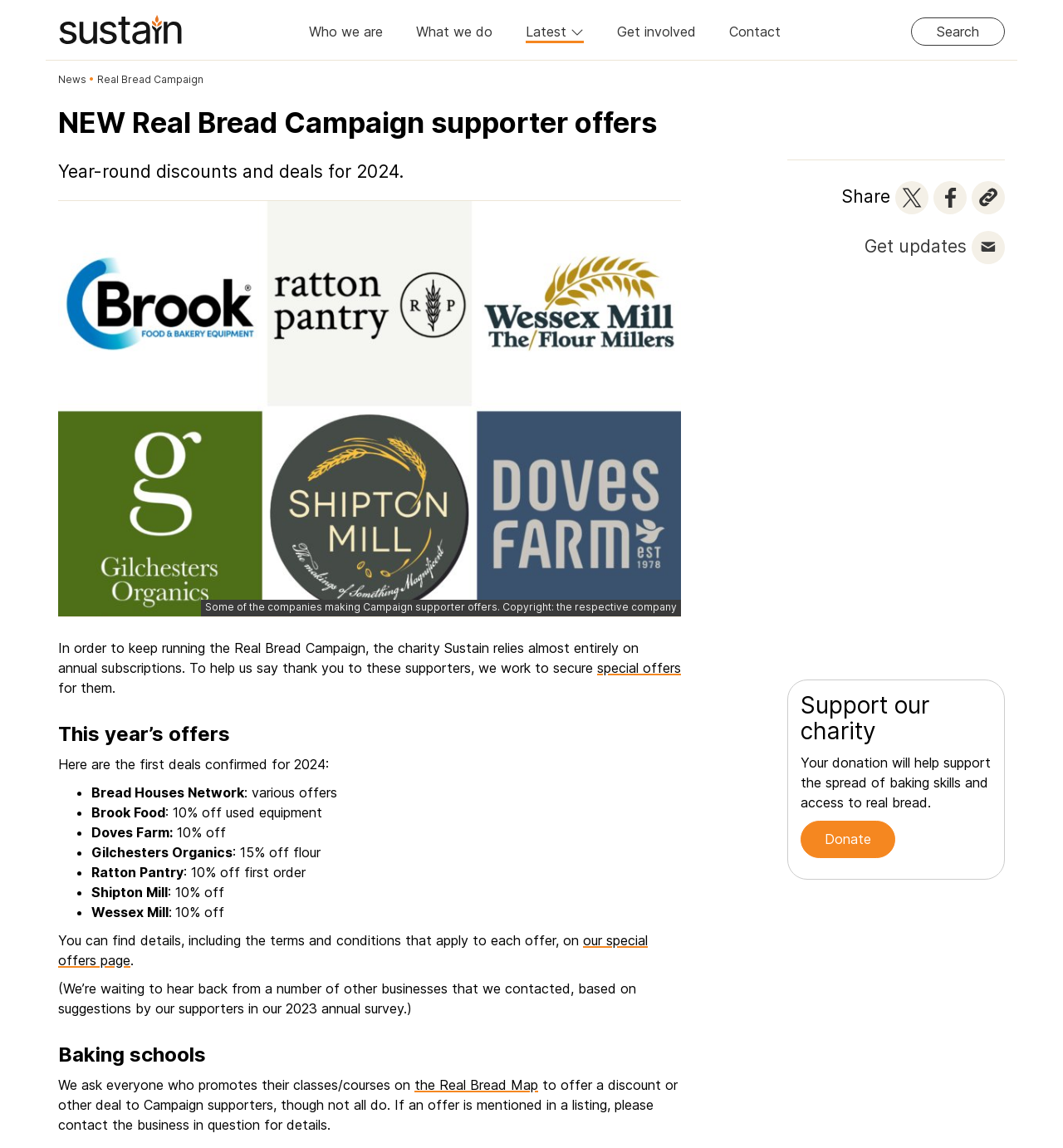Give a short answer using one word or phrase for the question:
How can Campaign supporters get updates?

Get updates link